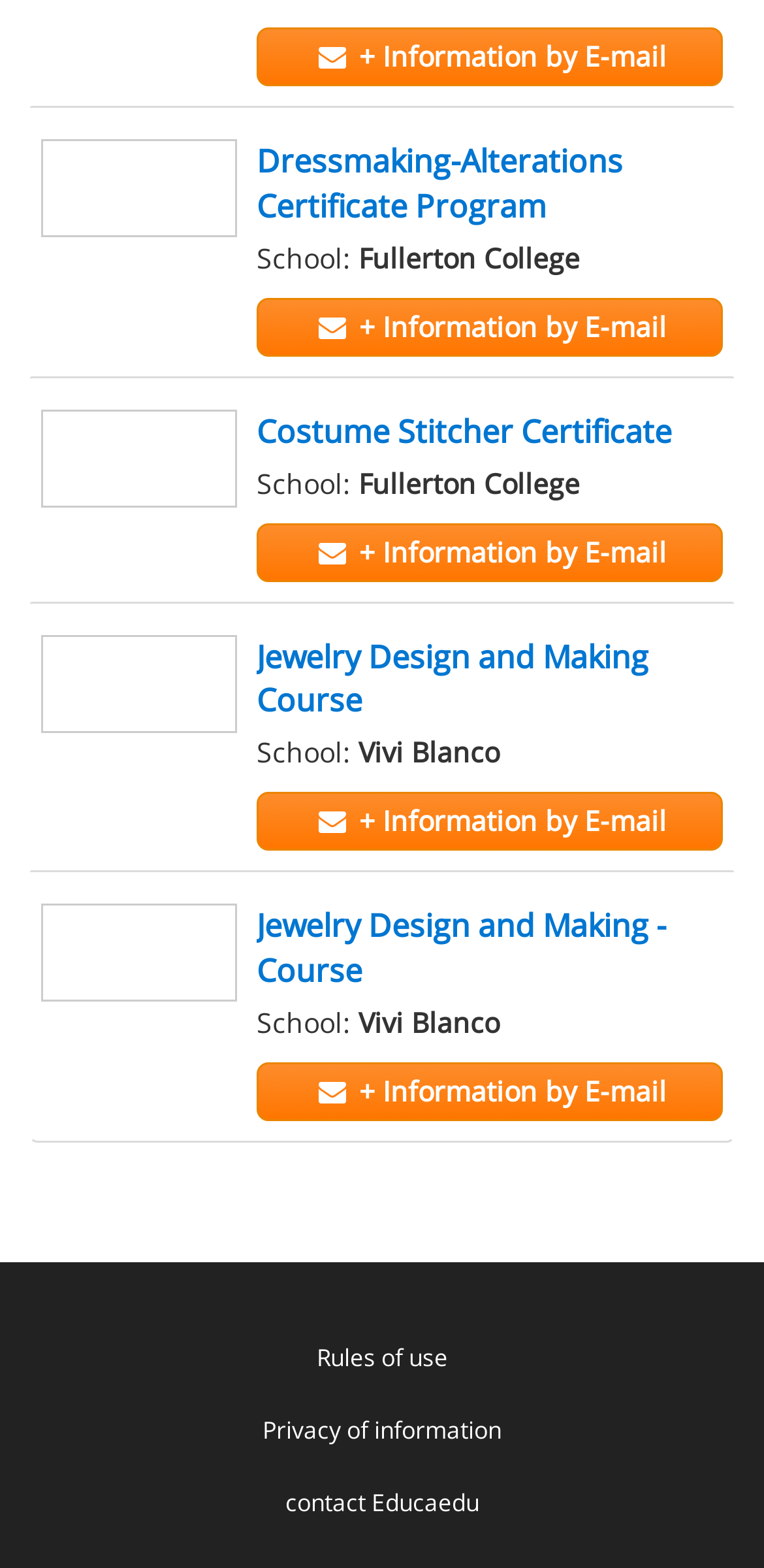Answer this question in one word or a short phrase: How many links are there at the bottom of the webpage?

3